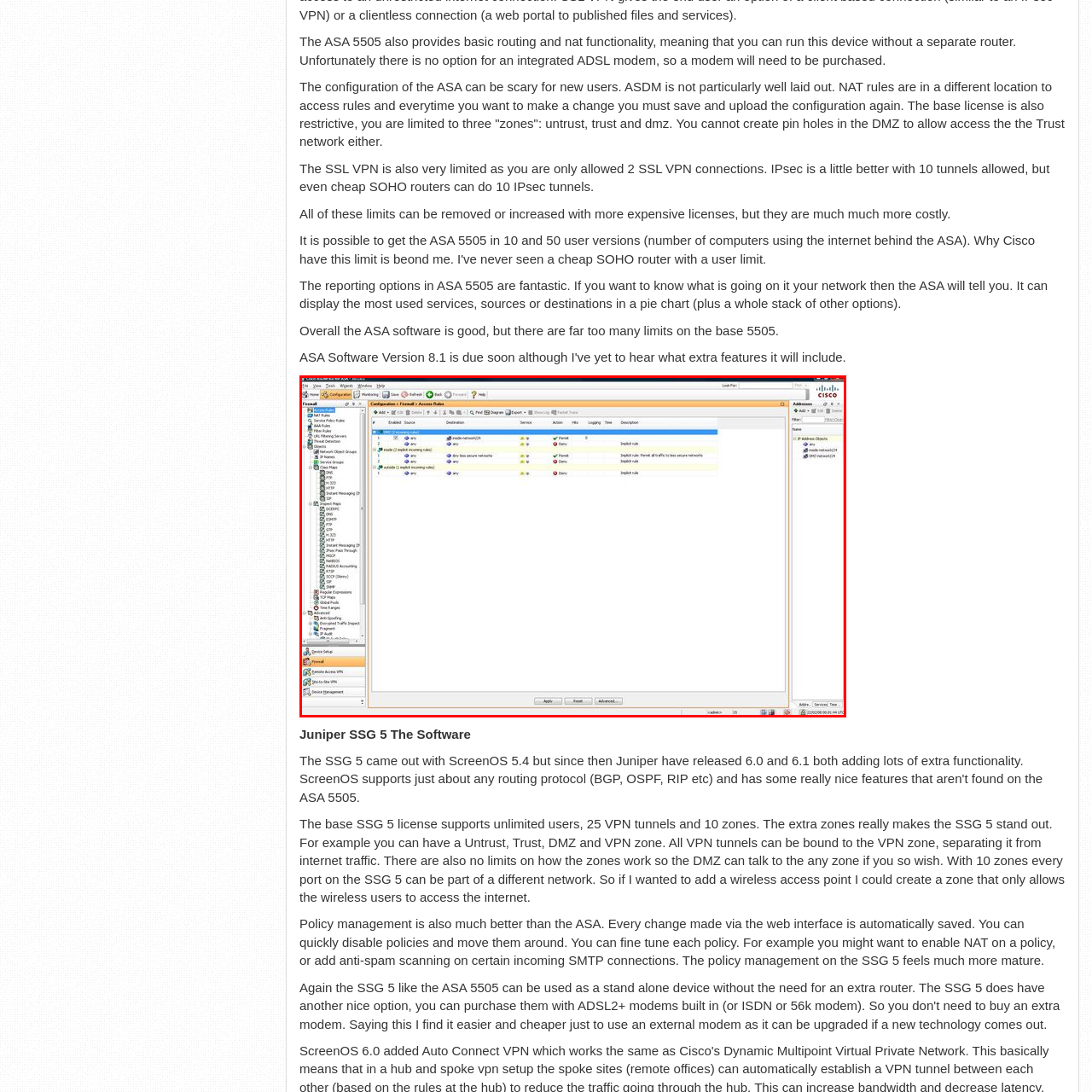Examine the content inside the red bounding box and offer a comprehensive answer to the following question using the details from the image: What is the benefit of the interface's design?

The structured approach to firewall management in the interface's design allows for efficient monitoring and adjustment of security protocols within a network, enhancing user experience for both novice and experienced administrators.